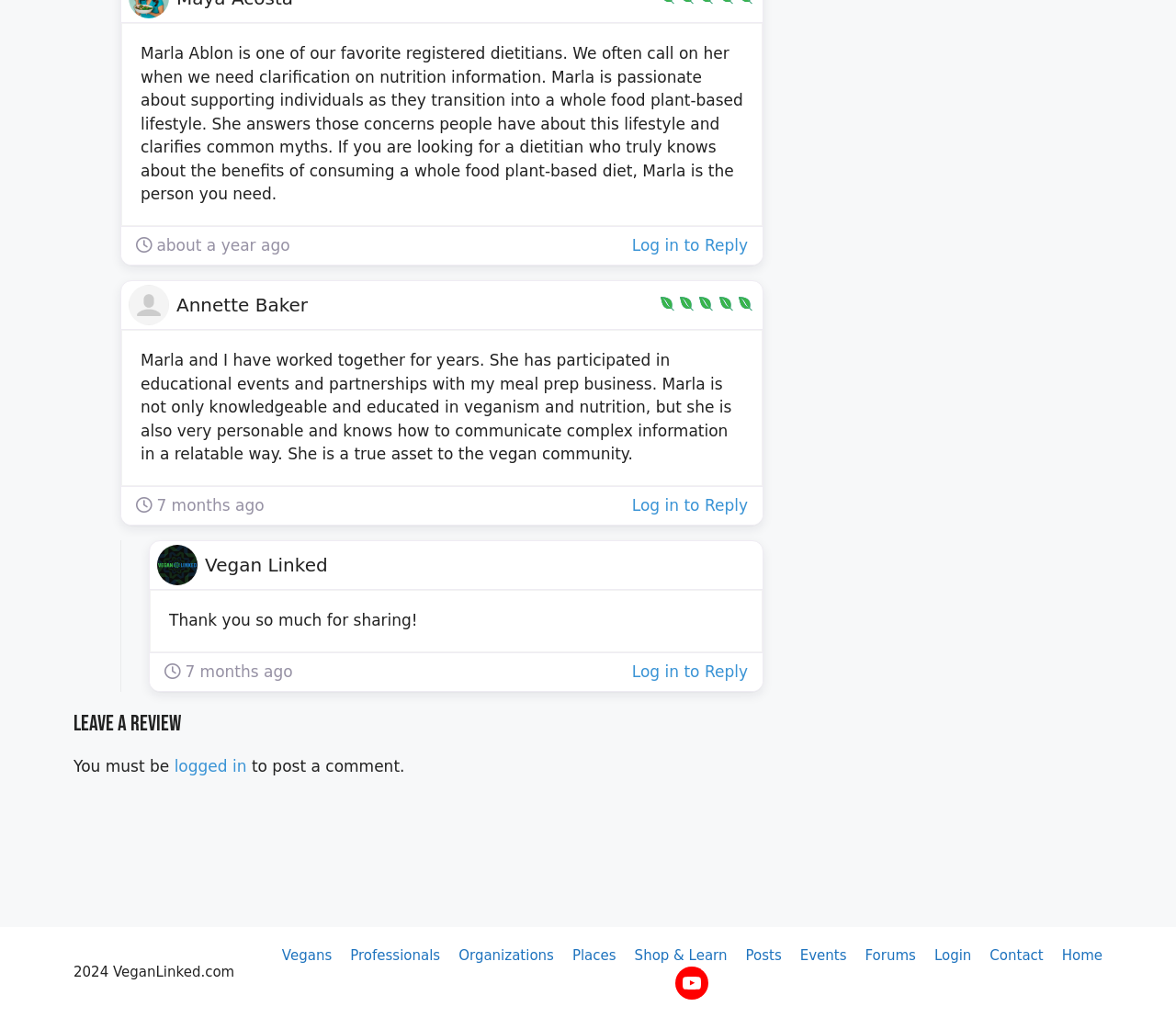Pinpoint the bounding box coordinates of the clickable element needed to complete the instruction: "Click on the 'Annette Baker' link". The coordinates should be provided as four float numbers between 0 and 1: [left, top, right, bottom].

[0.15, 0.287, 0.262, 0.312]